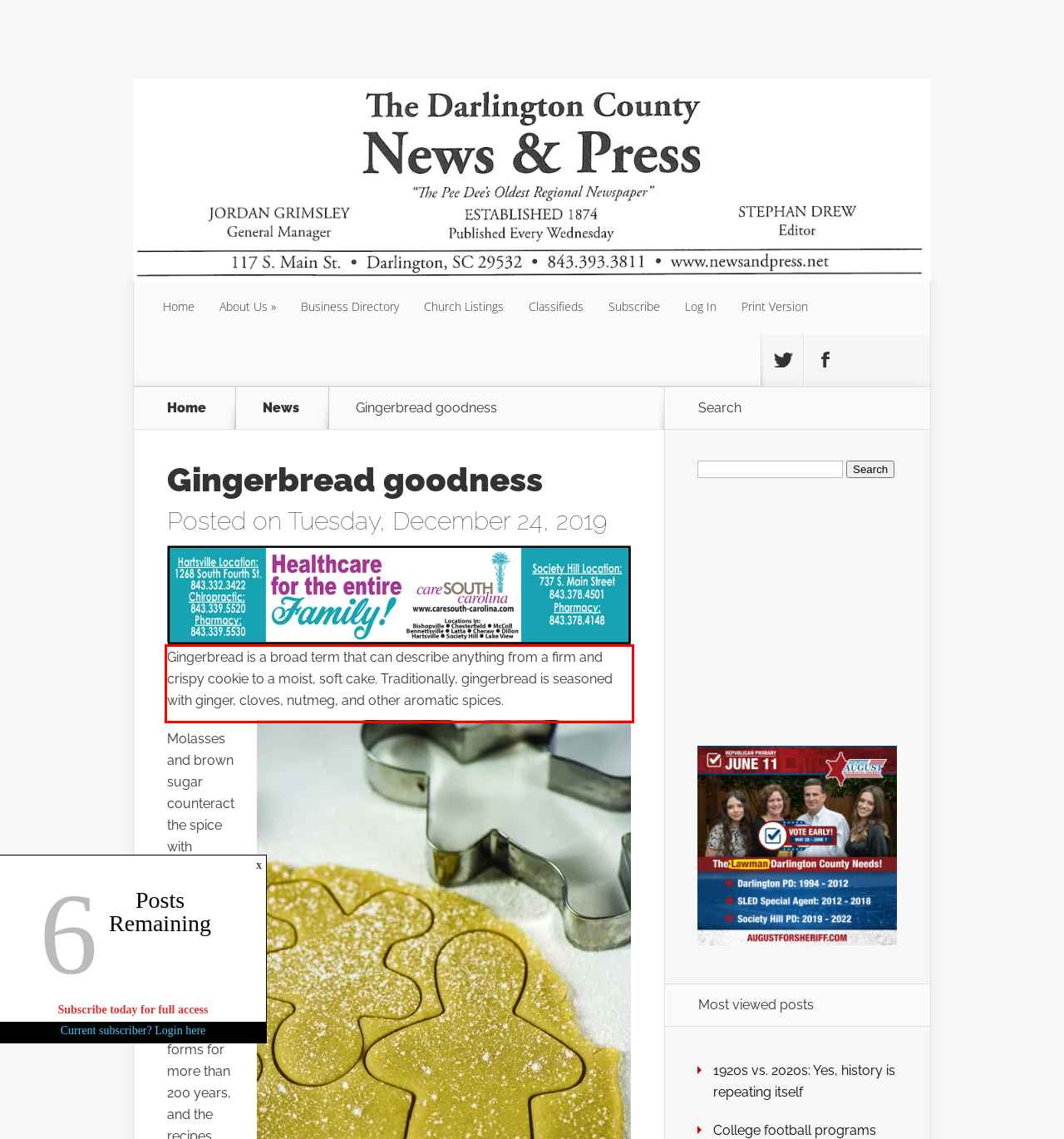Please look at the webpage screenshot and extract the text enclosed by the red bounding box.

Gingerbread is a broad term that can describe anything from a firm and crispy cookie to a moist, soft cake. Traditionally, gingerbread is seasoned with ginger, cloves, nutmeg, and other aromatic spices.